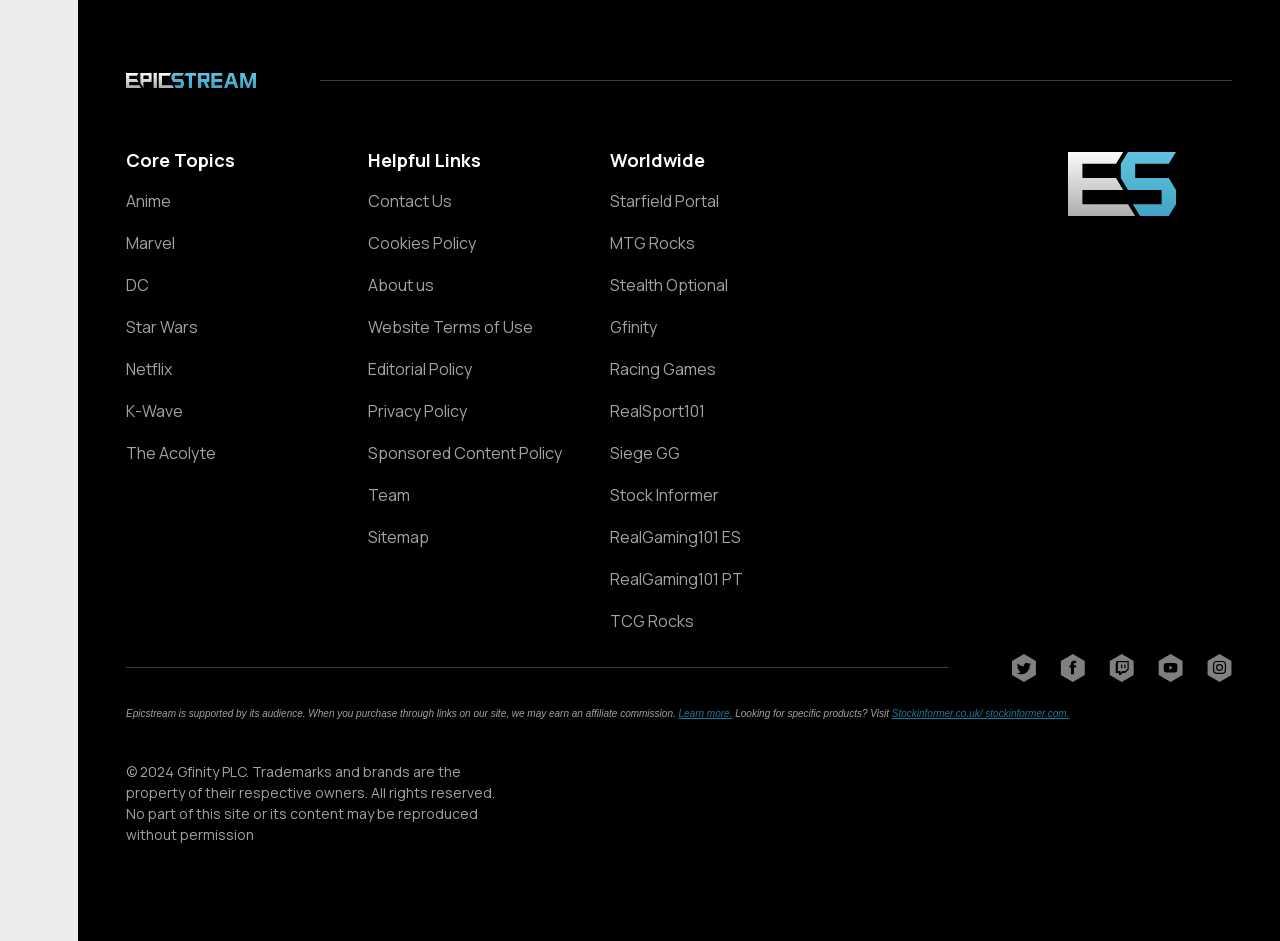For the element described, predict the bounding box coordinates as (top-left x, top-left y, bottom-right x, bottom-right y). All values should be between 0 and 1. Element description: Food And Drinks

None